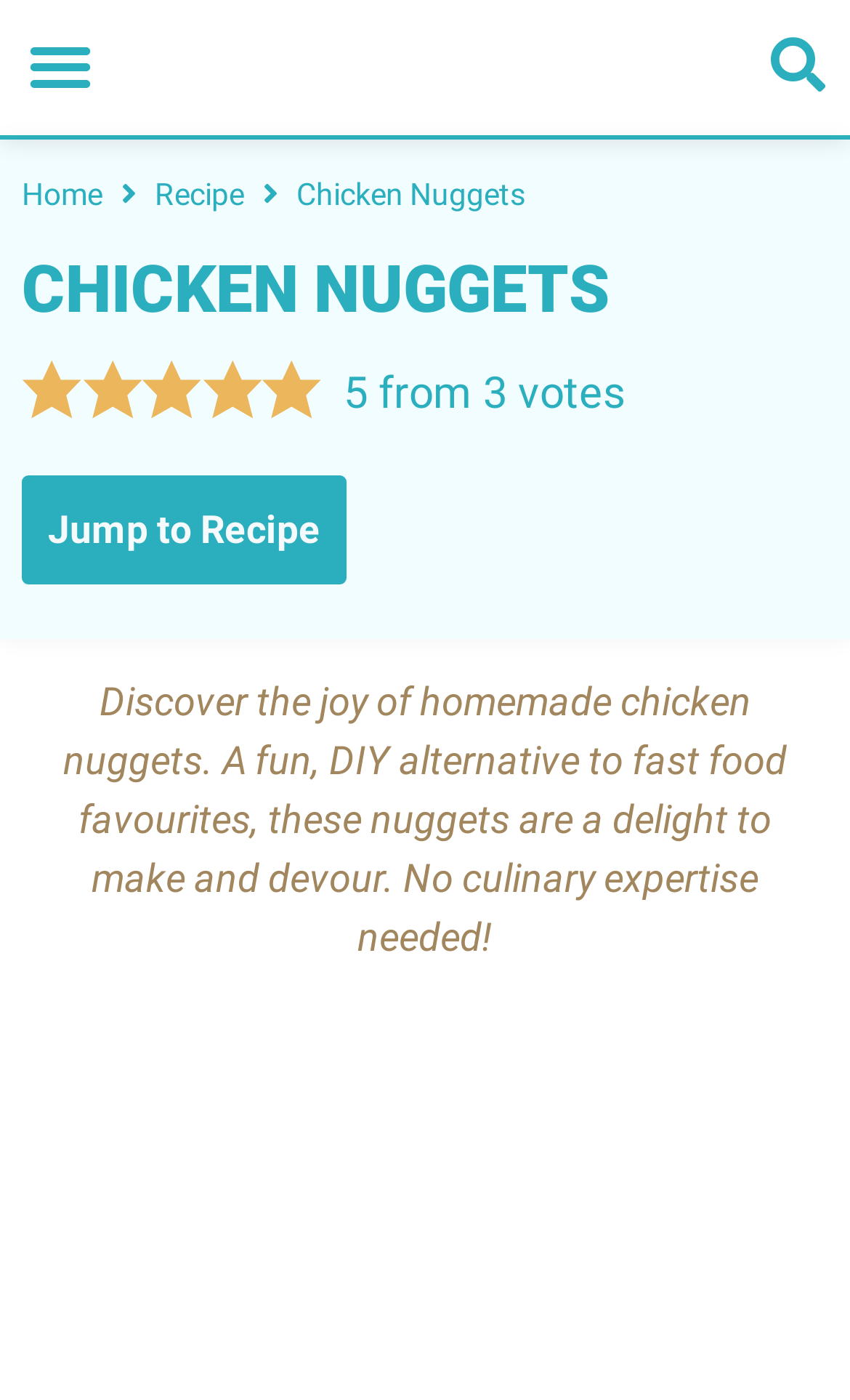Select the bounding box coordinates of the element I need to click to carry out the following instruction: "Rate this recipe 5 out of 5 stars".

[0.308, 0.255, 0.378, 0.301]